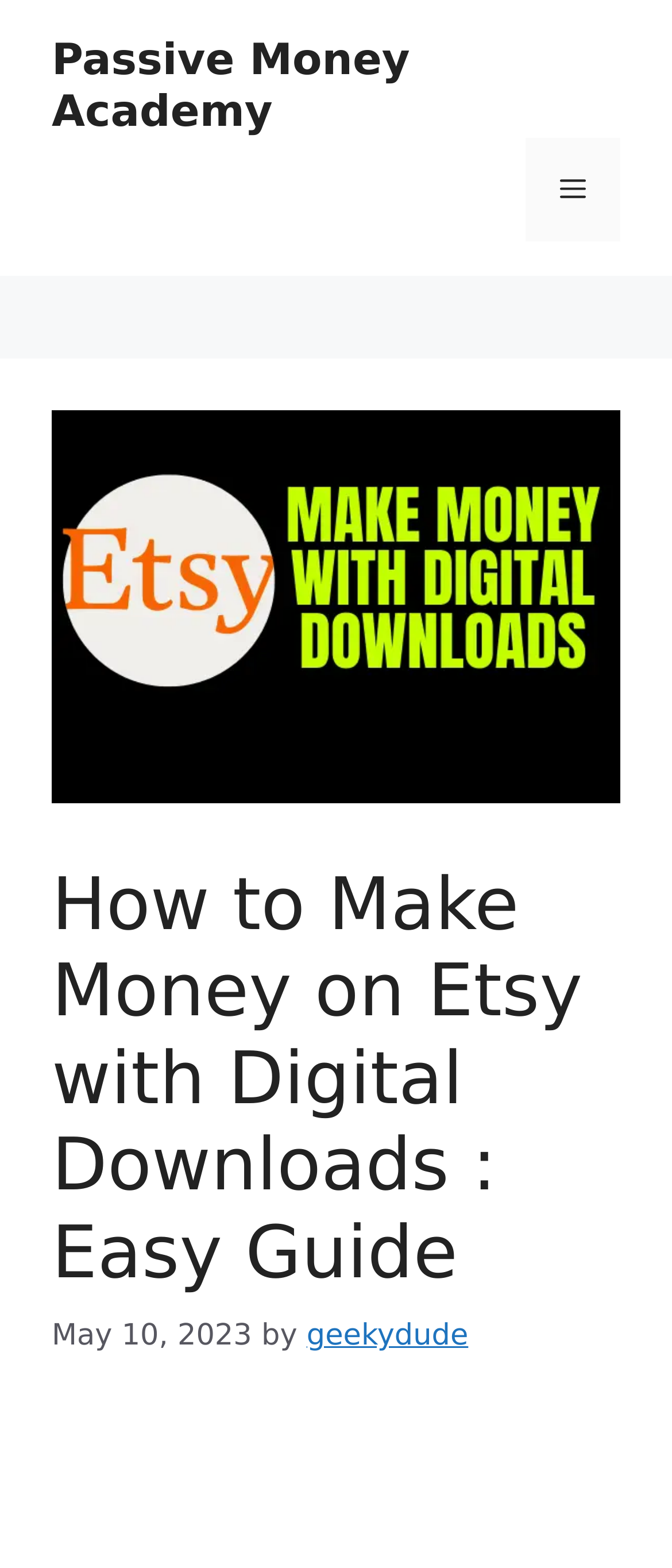What is the topic of the guide?
Answer briefly with a single word or phrase based on the image.

Making money on Etsy with digital downloads